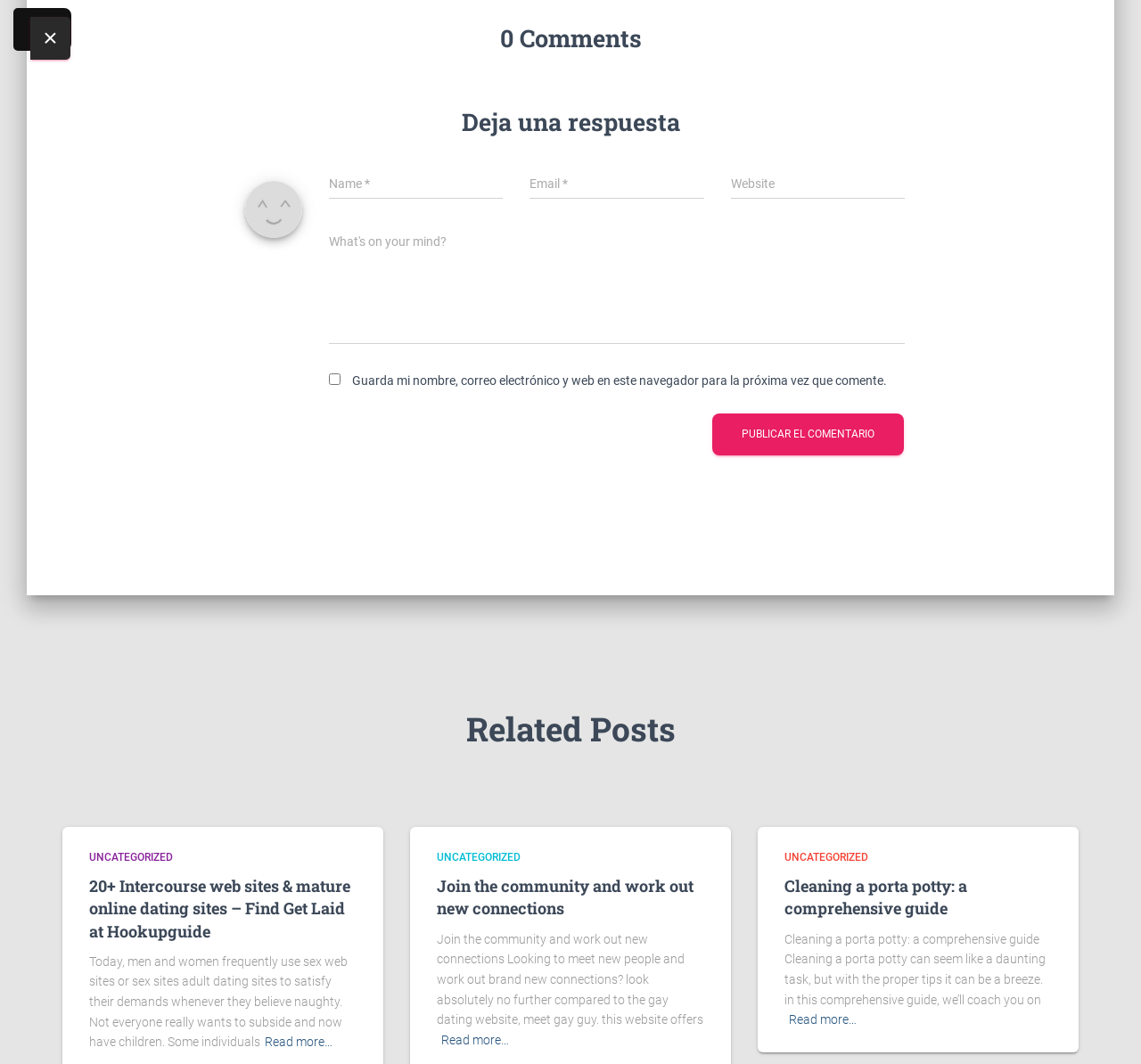Based on the image, provide a detailed response to the question:
What is the topic of the article with the heading '20+ Intercourse web sites & mature online dating sites – Find Get Laid at Hookupguide'?

The heading '20+ Intercourse web sites & mature online dating sites – Find Get Laid at Hookupguide' suggests that the article is about online dating, specifically focusing on websites for mature audiences.